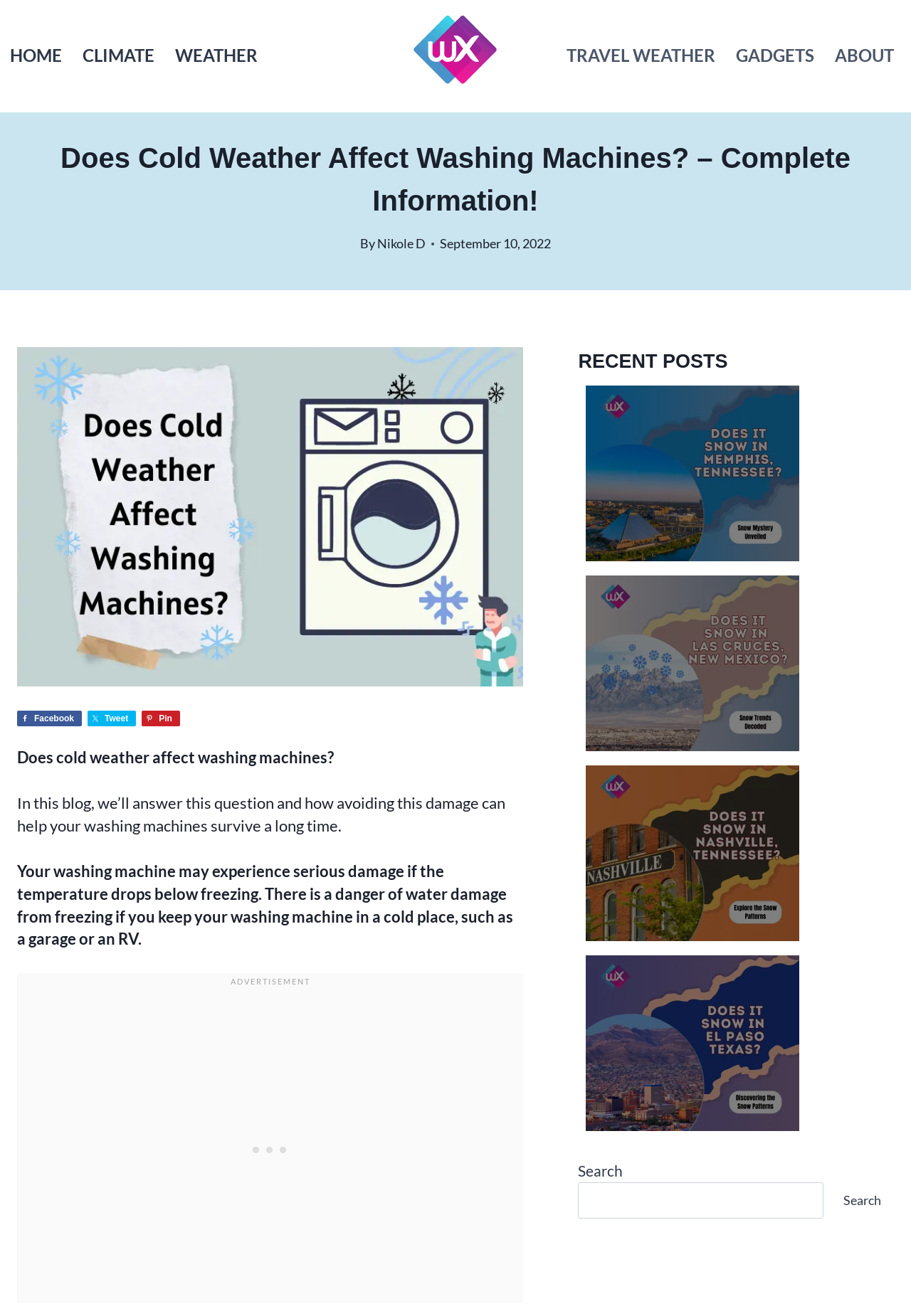Identify the bounding box coordinates of the clickable region required to complete the instruction: "Share the article on Facebook". The coordinates should be given as four float numbers within the range of 0 and 1, i.e., [left, top, right, bottom].

[0.019, 0.54, 0.09, 0.552]